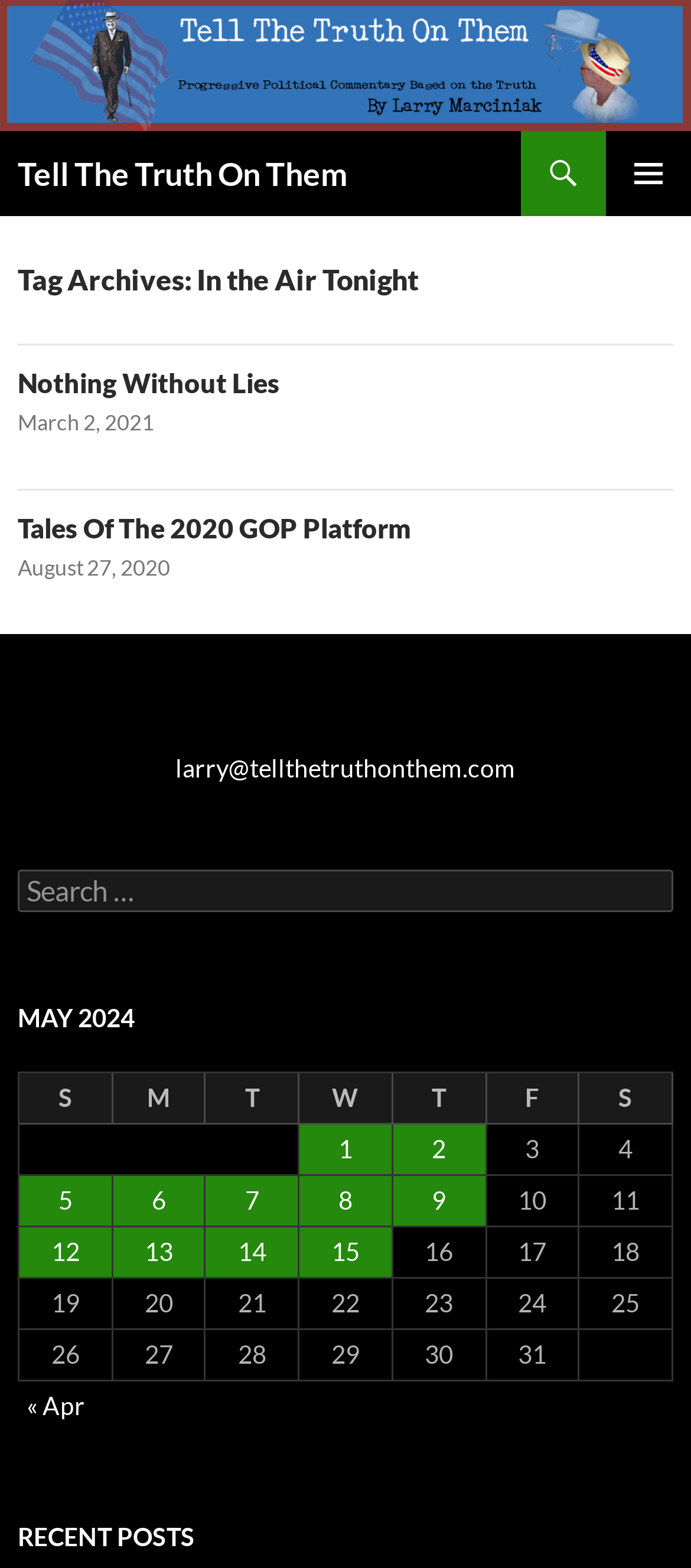Please respond to the question with a concise word or phrase:
What is the title of the second article?

Tales Of The 2020 GOP Platform